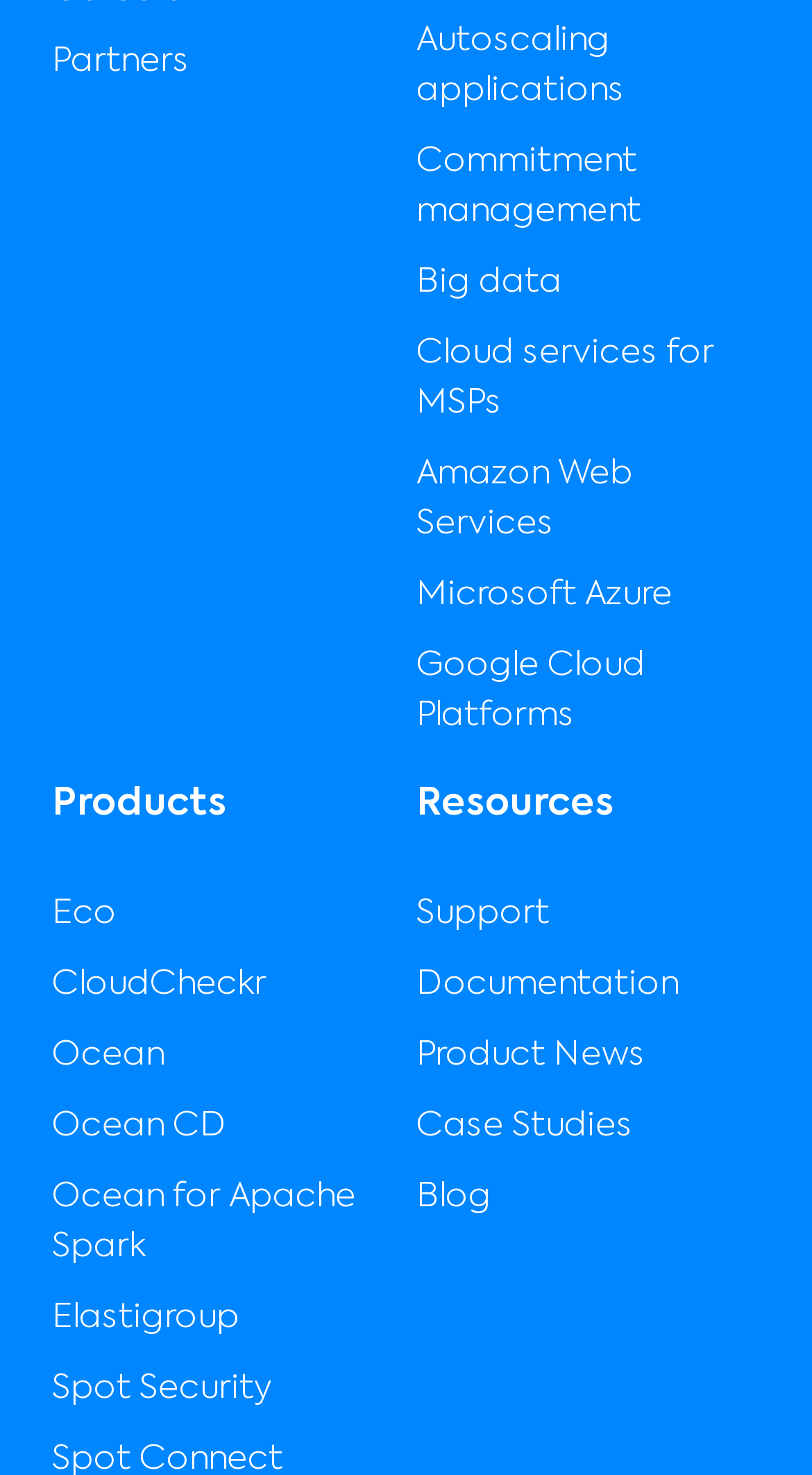Locate the UI element described as follows: "Partners". Return the bounding box coordinates as four float numbers between 0 and 1 in the order [left, top, right, bottom].

[0.051, 0.018, 0.5, 0.066]